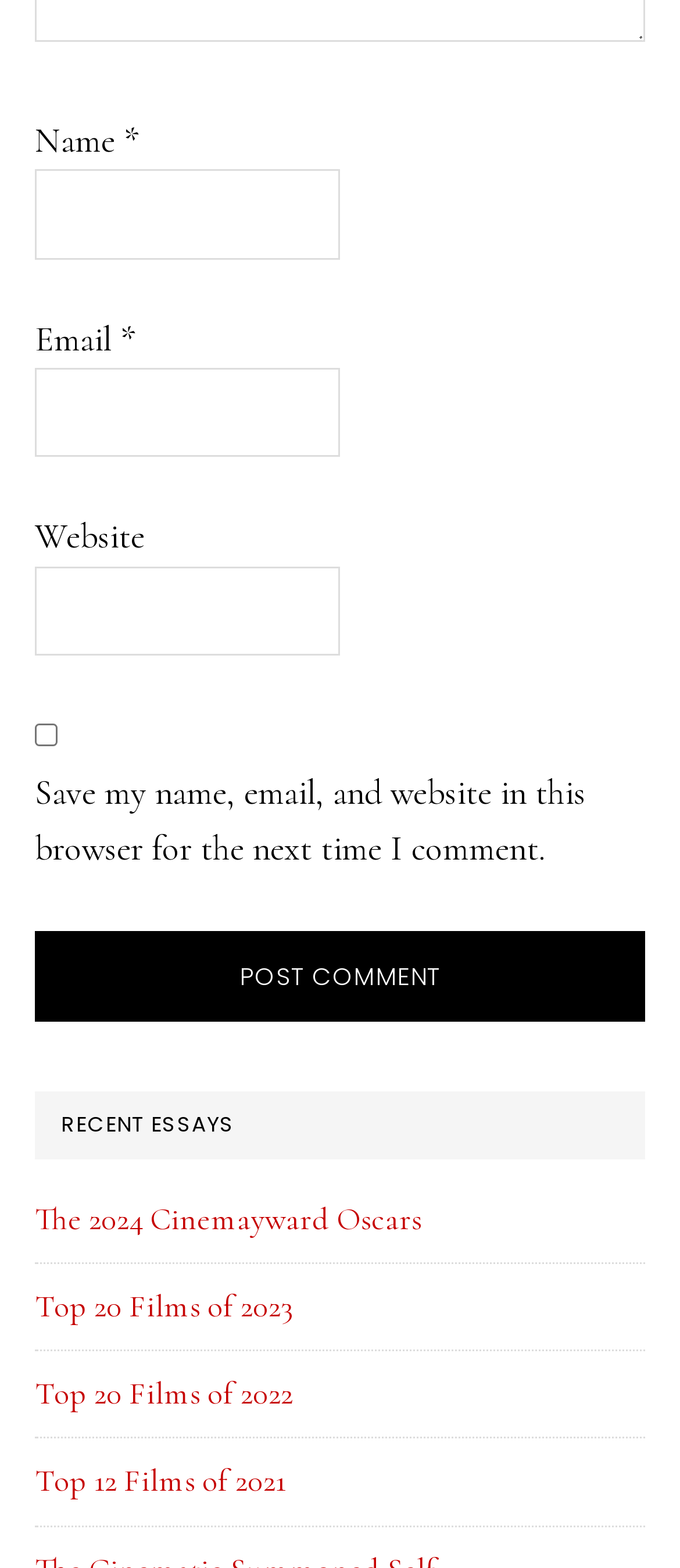Find the bounding box coordinates for the area you need to click to carry out the instruction: "Click the Post Comment button". The coordinates should be four float numbers between 0 and 1, indicated as [left, top, right, bottom].

[0.051, 0.593, 0.949, 0.652]